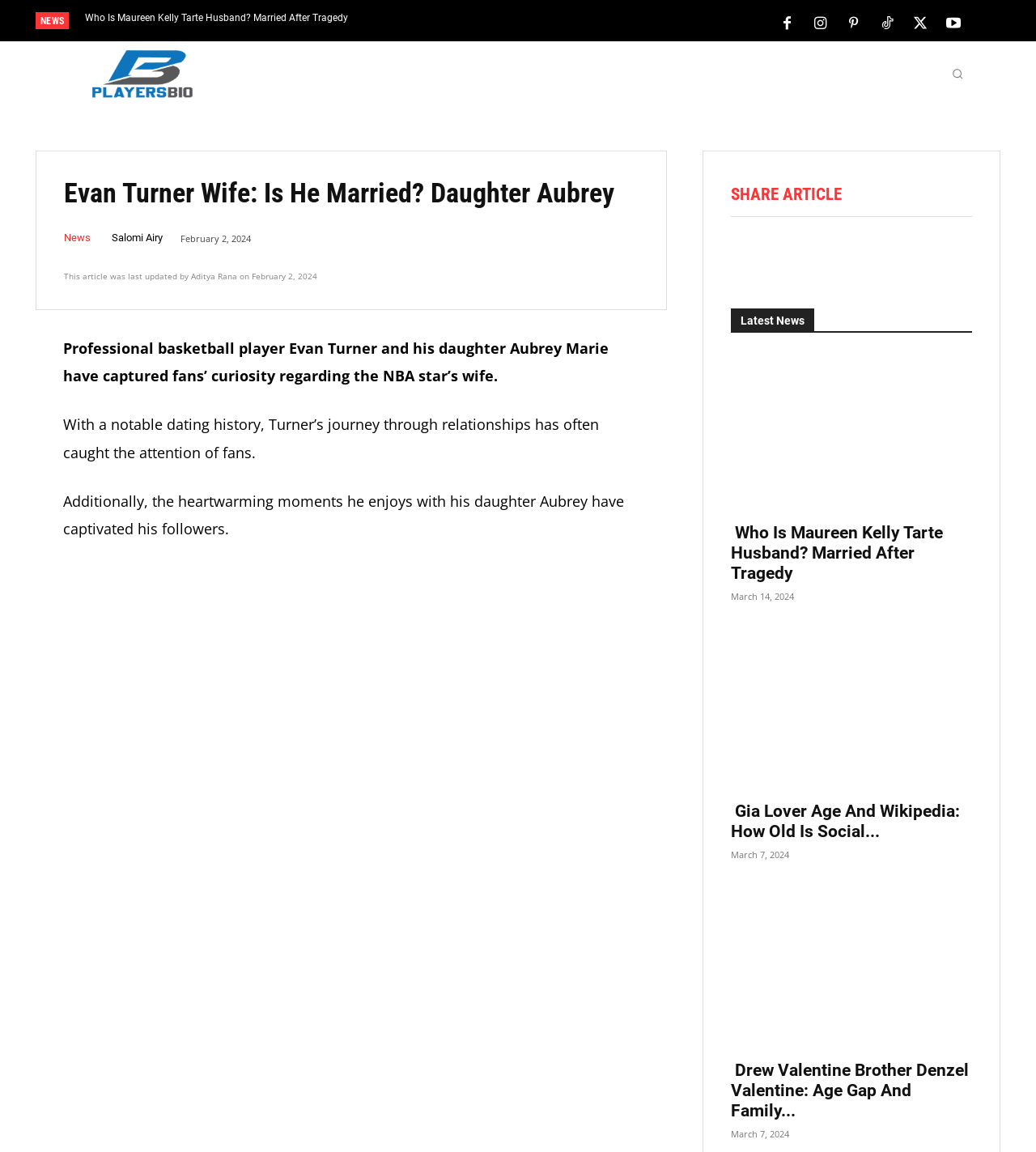Find the bounding box coordinates of the element to click in order to complete the given instruction: "Read the article about 'Who Is Maureen Kelly Tarte Husband? Married After Tragedy'."

[0.078, 0.009, 0.34, 0.022]